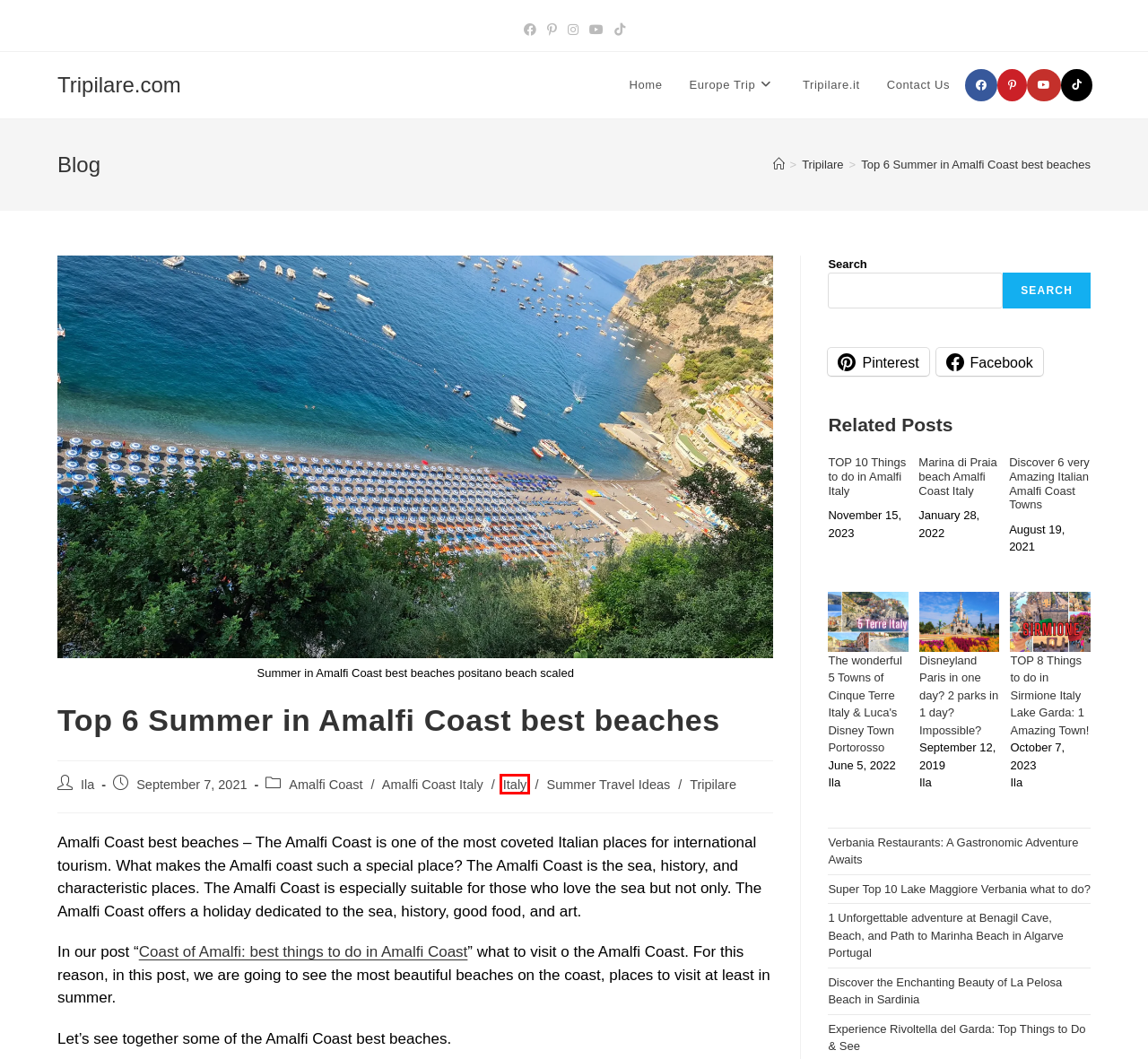Analyze the given webpage screenshot and identify the UI element within the red bounding box. Select the webpage description that best matches what you expect the new webpage to look like after clicking the element. Here are the candidates:
A. Super Top 10 Lake Maggiore Verbania what to do? - Tripilare.com
B. Contact Us - Tripilare.com
C. Italy Archives - Tripilare.com
D. Experience Rivoltella del Garda: Top Things to Do & See
E. Tripilare Archives - Tripilare.com
F. Tripilare.it - Tripilare: il tuo viaggio inizia qui
G. Marina di Praia beach Amalfi Coast Italy - Tripilare.com
H. Disneyland Paris in one day? 2 parks in 1 day? Impossible? - Tripilare.com

C